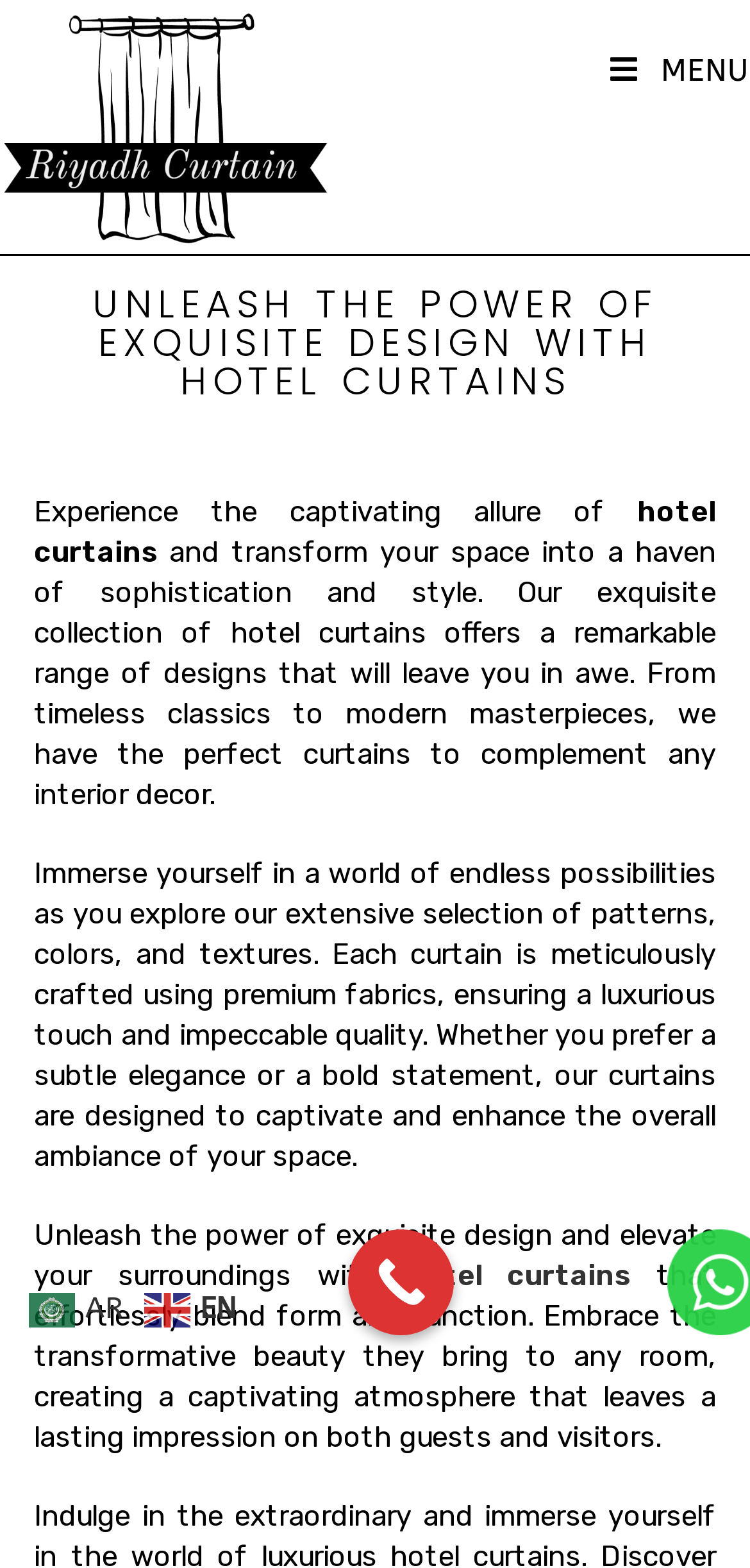Please look at the image and answer the question with a detailed explanation: What is the purpose of the 'Call Now Button'?

The 'Call Now Button' is likely intended to allow users to quickly contact the company, possibly to inquire about their products or services, as it is a common practice for businesses to provide a call-to-action button for customer inquiries.